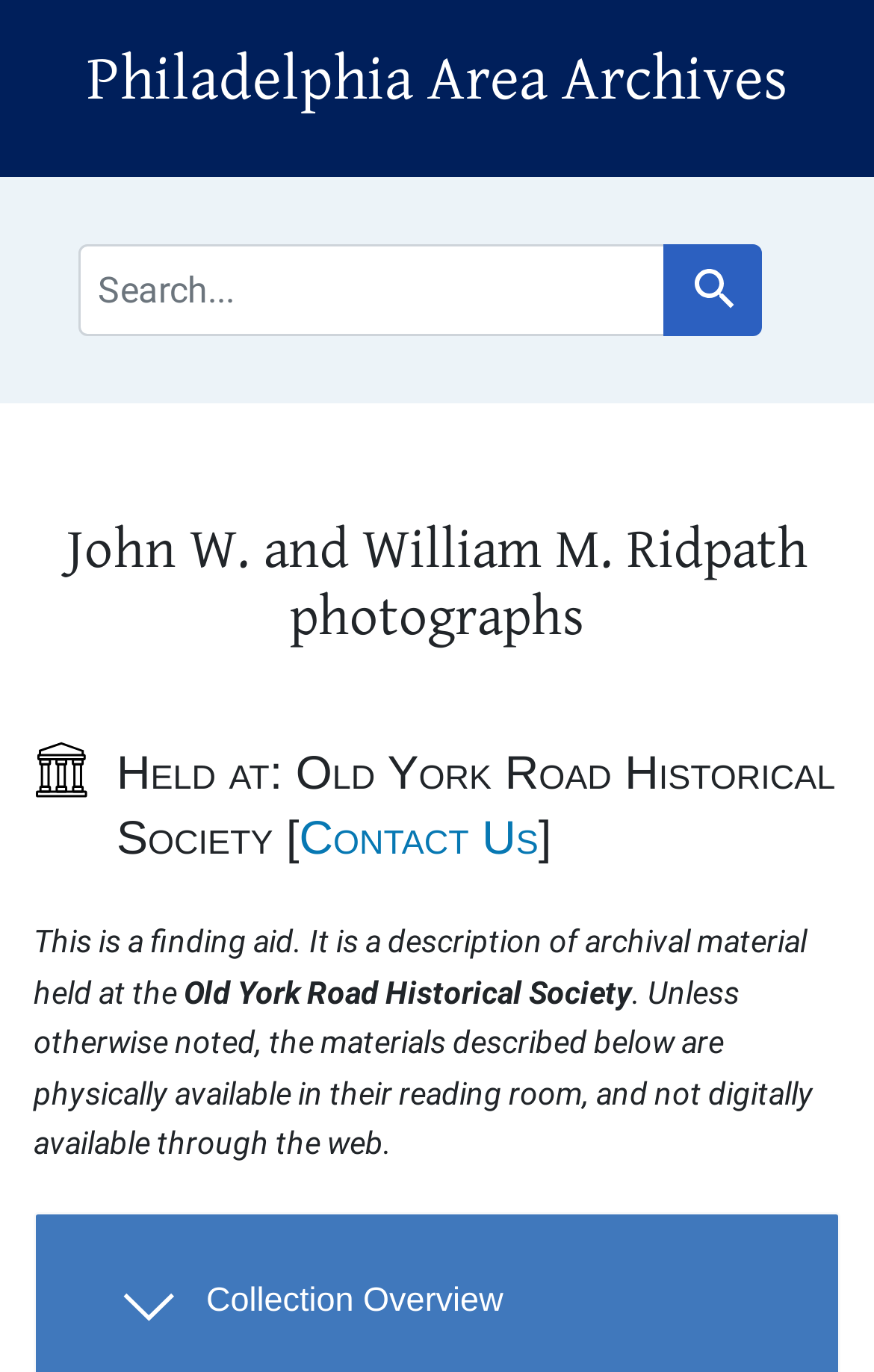Illustrate the webpage's structure and main components comprehensively.

The webpage is about the John W. and William M. Ridpath photographs, which are part of the Philadelphia Area Archives. At the top left, there are two links, "Skip to search" and "Skip to main content", followed by a heading that reads "Philadelphia Area Archives". Below this, there is a navigation section labeled "Search", which contains a search bar with a placeholder text "search for", a textbox, and a "Search" button.

The main content of the page is divided into sections. The first section has a heading "John W. and William M. Ridpath photographs" and provides an overview of the archival material. Below this, there is a section with a heading "Notifications". 

Further down, there is a section that provides information about the archival material, including the location where it is held, which is the Old York Road Historical Society. There is also a link to "Contact Us" and a paragraph of text that describes the nature of the archival material and its availability.

The page also has a section with a heading "Overview and metadata sections", but its content is not specified. Overall, the webpage appears to be a finding aid for archival material, providing information about the John W. and William M. Ridpath photographs and how to access them.